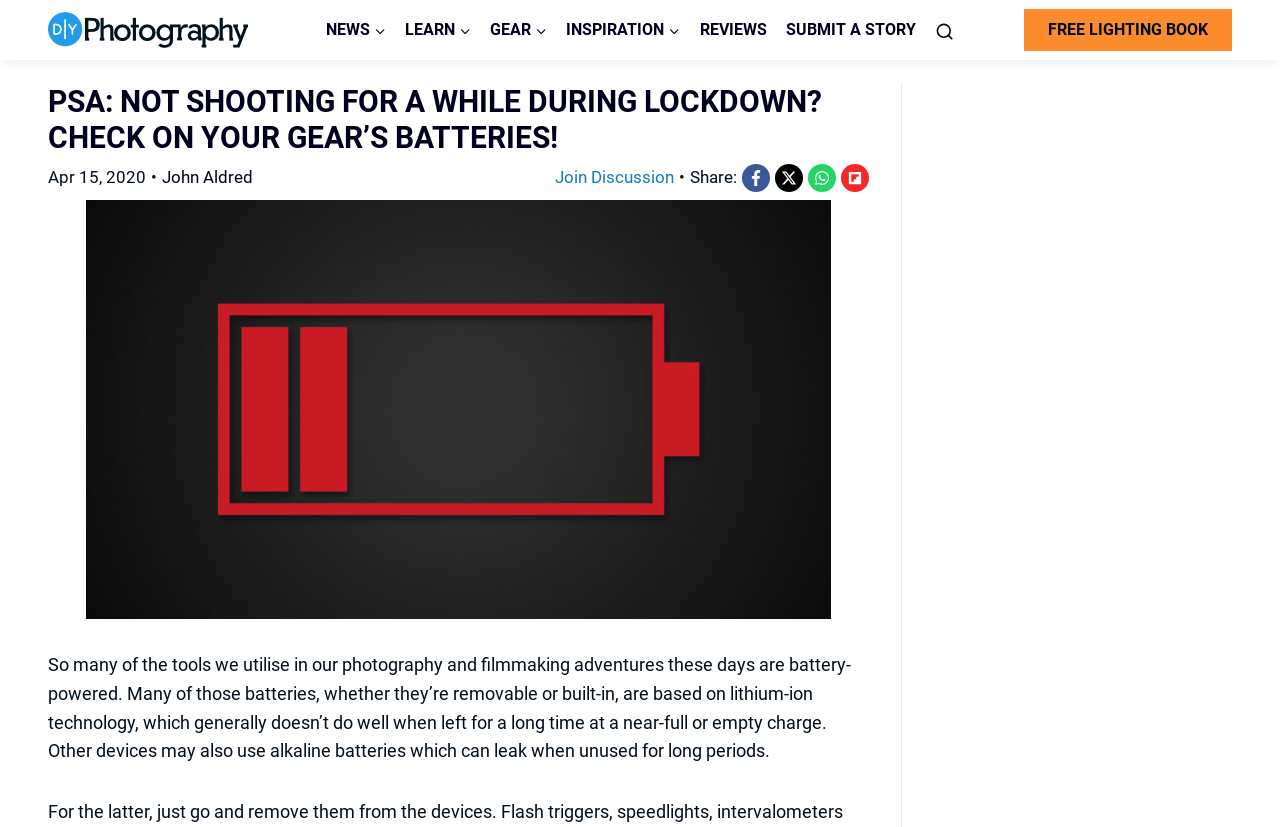Extract the bounding box coordinates for the described element: "alt="DIYP Logo"". The coordinates should be represented as four float numbers between 0 and 1: [left, top, right, bottom].

[0.038, 0.015, 0.194, 0.058]